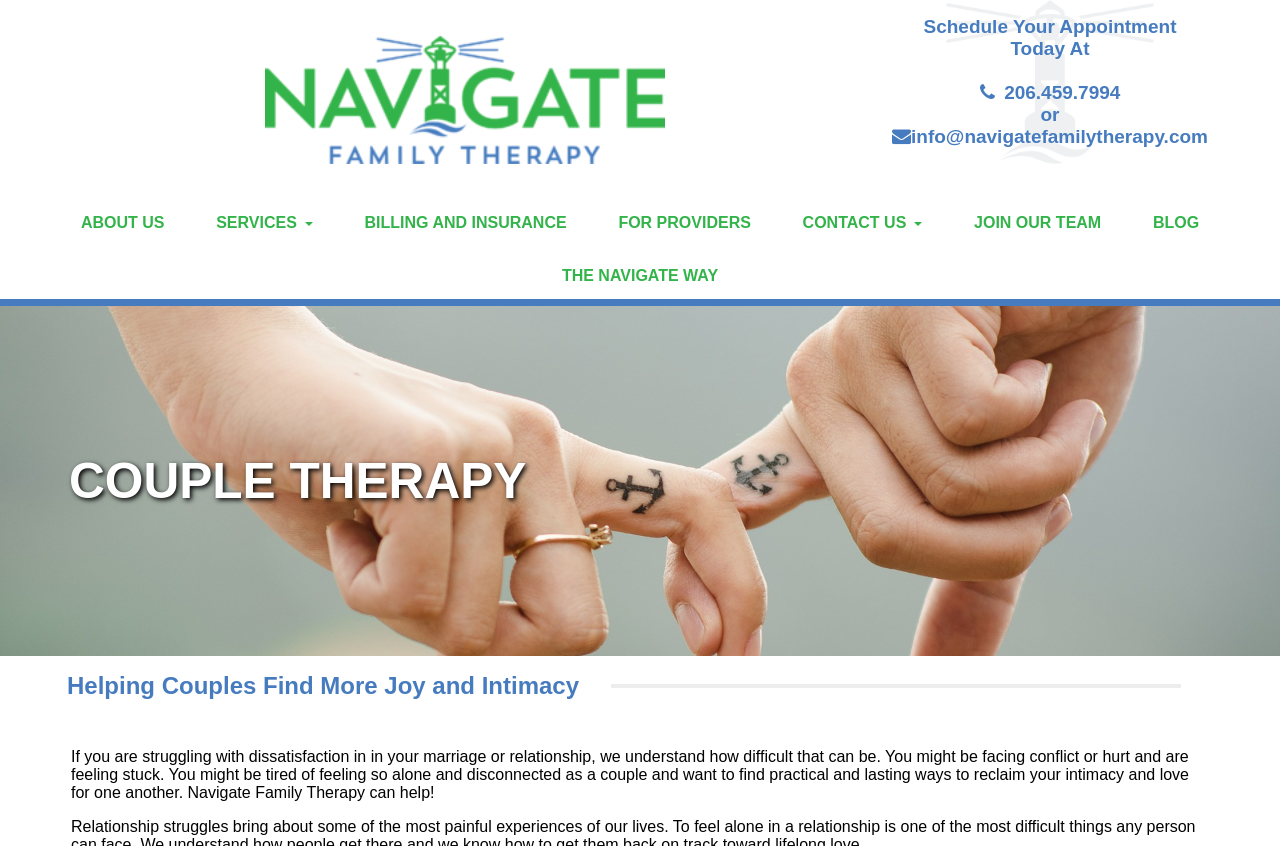What is the name of the therapy service?
Please use the visual content to give a single word or phrase answer.

Navigate Family Therapy